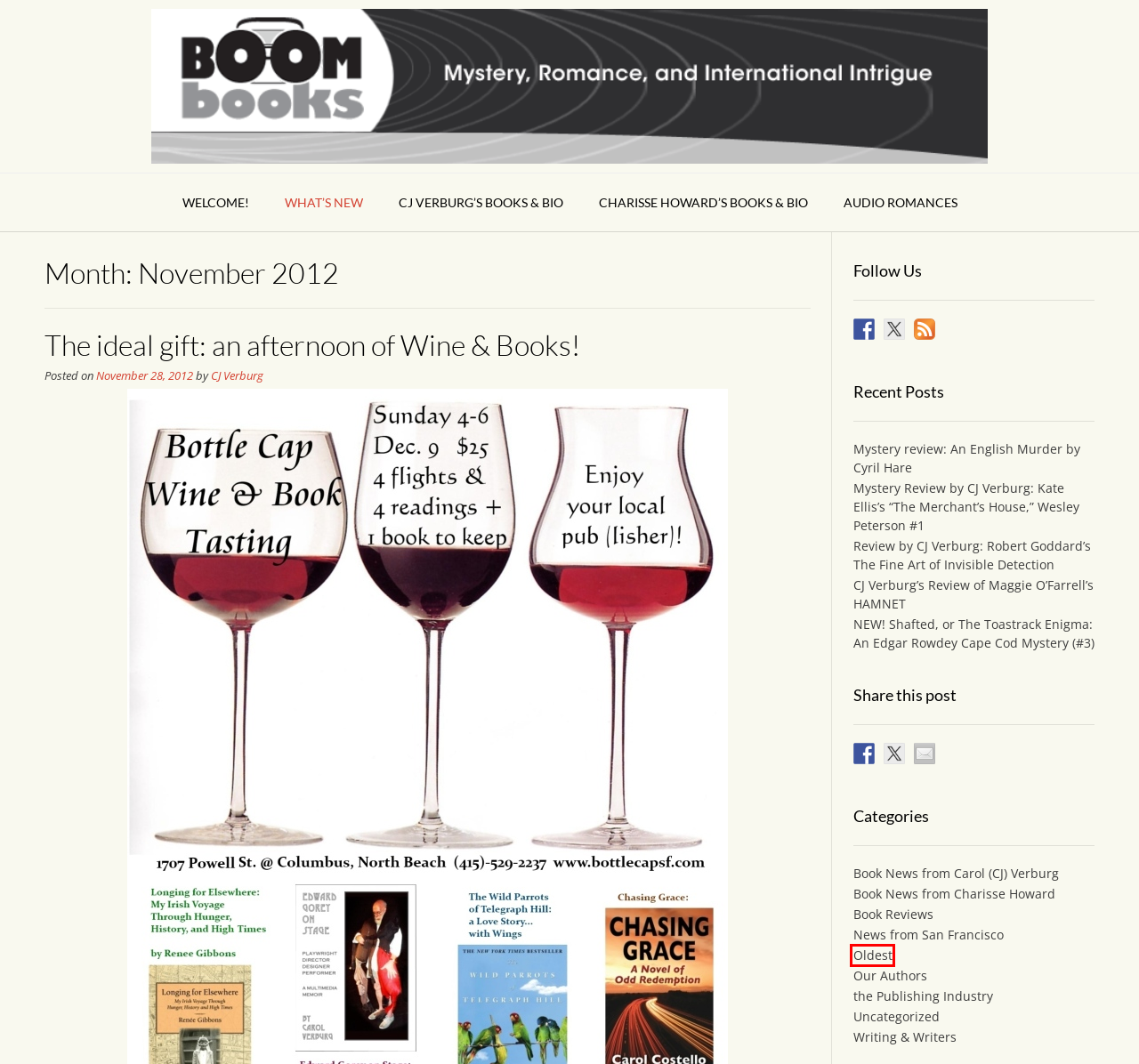Given a screenshot of a webpage with a red rectangle bounding box around a UI element, select the best matching webpage description for the new webpage that appears after clicking the highlighted element. The candidate descriptions are:
A. Writing & Writers – Boom-Books
B. What’s New? – Boom-Books
C. CJ Verburg’s Books & Bio – Boom-Books
D. Oldest – Boom-Books
E. News from San Francisco – Boom-Books
F. Boom-Books – Mystery, Romance, & International Intrigue
G. CJ Verburg – Boom-Books
H. Our Authors – Boom-Books

D